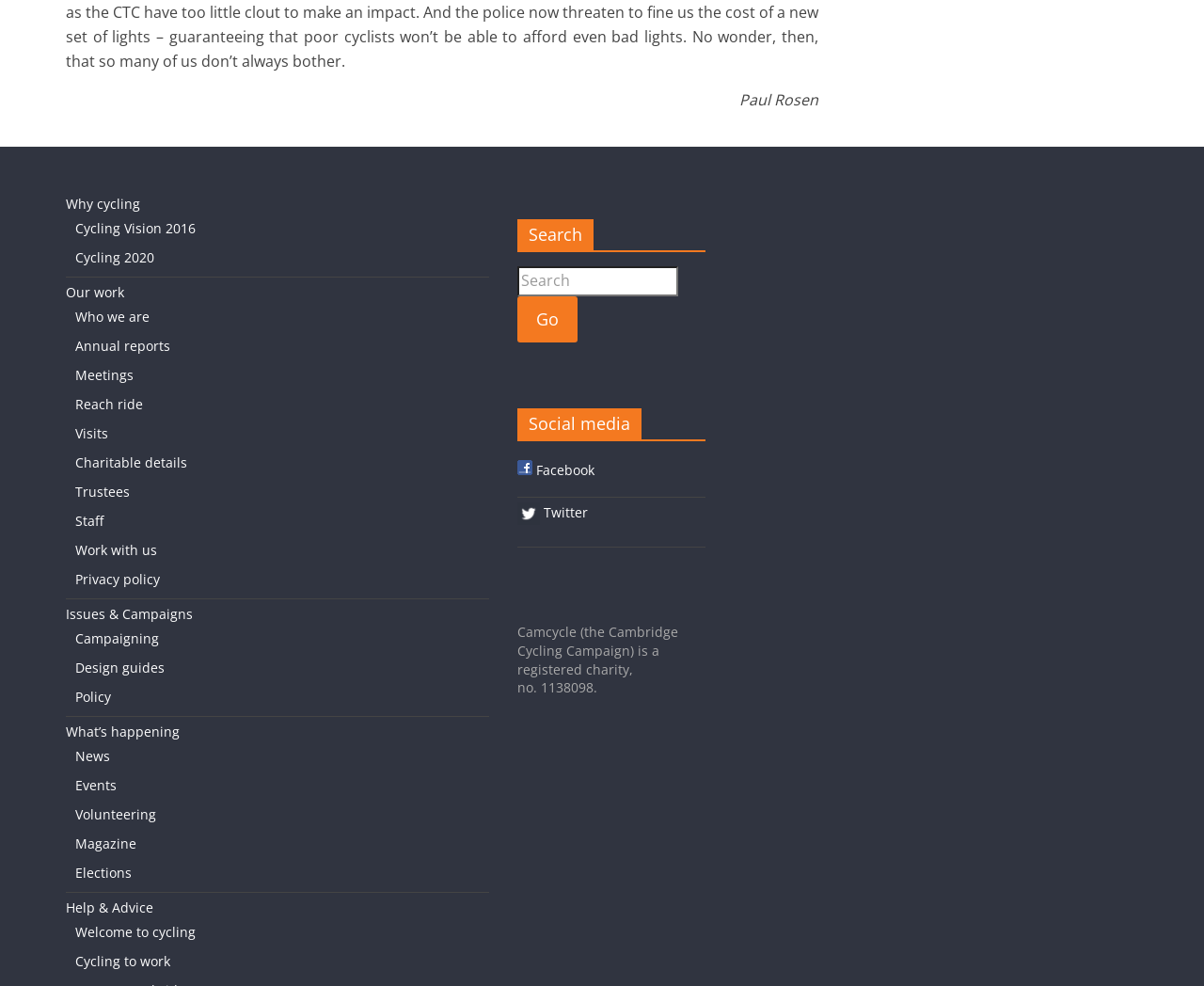Please provide a comprehensive answer to the question below using the information from the image: What is the topic of the webpage?

The webpage has multiple links and sections related to cycling, such as 'Why cycling', 'Cycling Vision 2016', and 'Cycling 2020', indicating that the topic of the webpage is cycling.